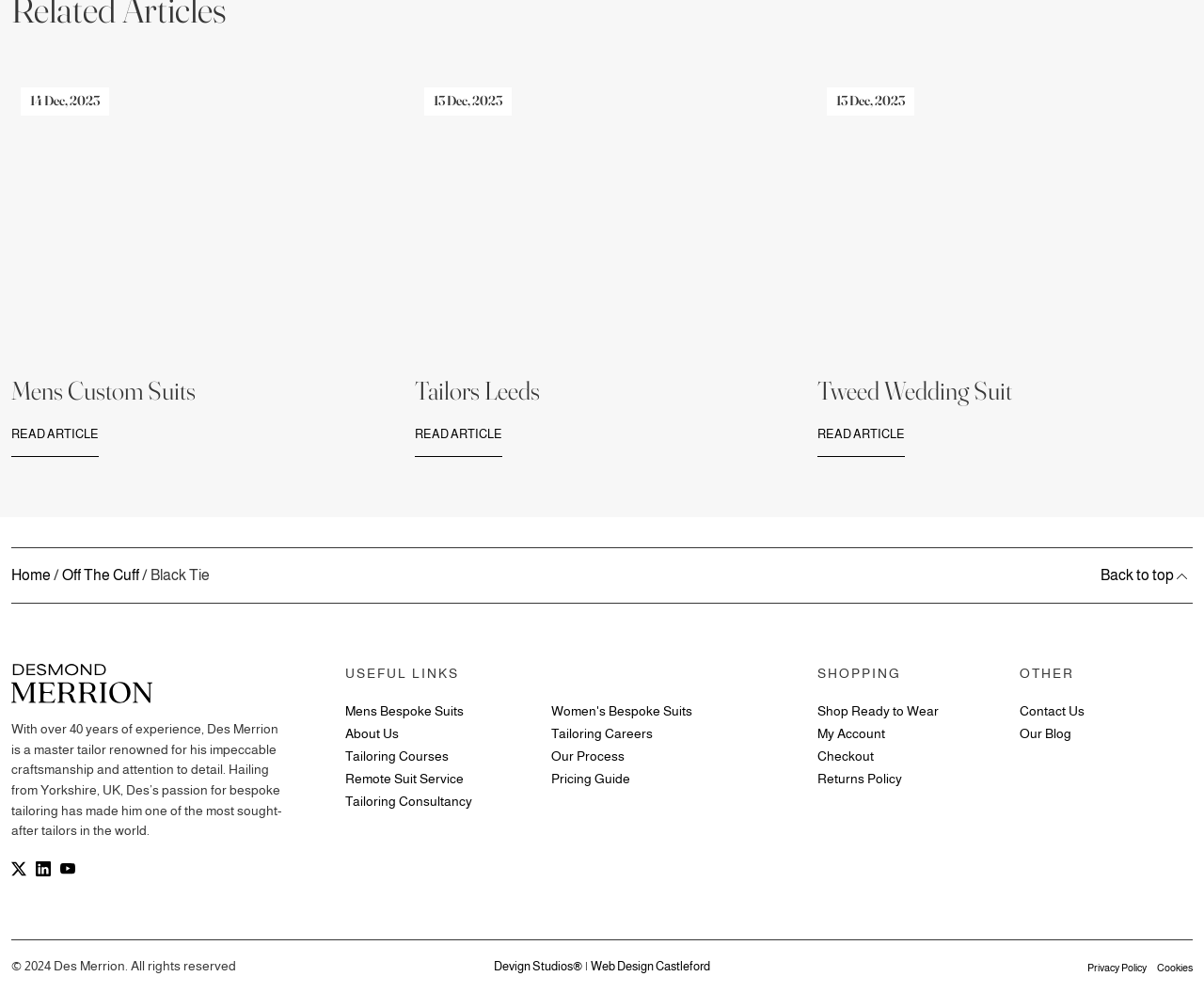Answer the question briefly using a single word or phrase: 
How many articles are featured on the homepage?

3